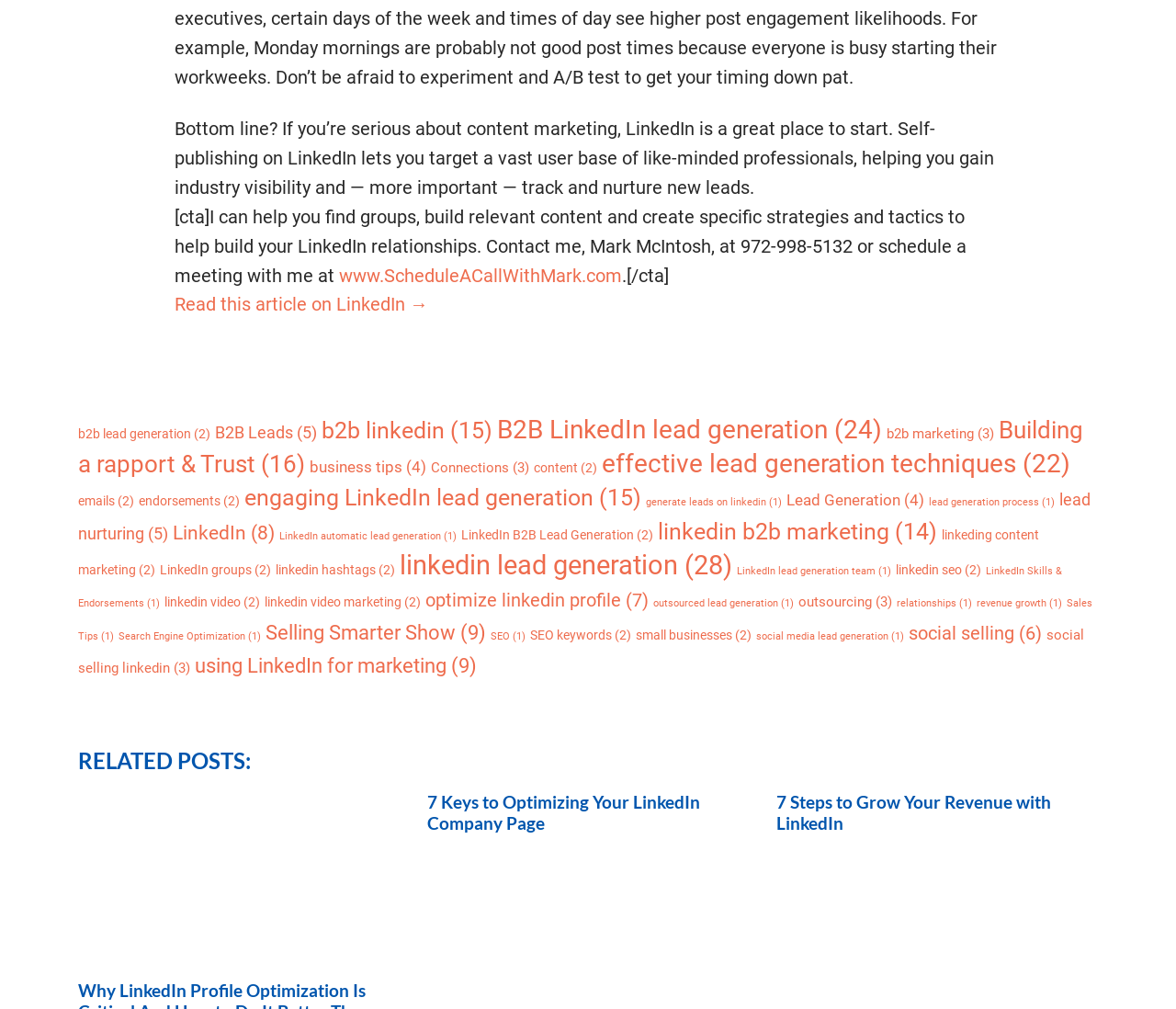Determine the bounding box coordinates of the clickable element to achieve the following action: 'Explore B2B lead generation'. Provide the coordinates as four float values between 0 and 1, formatted as [left, top, right, bottom].

[0.423, 0.411, 0.75, 0.441]